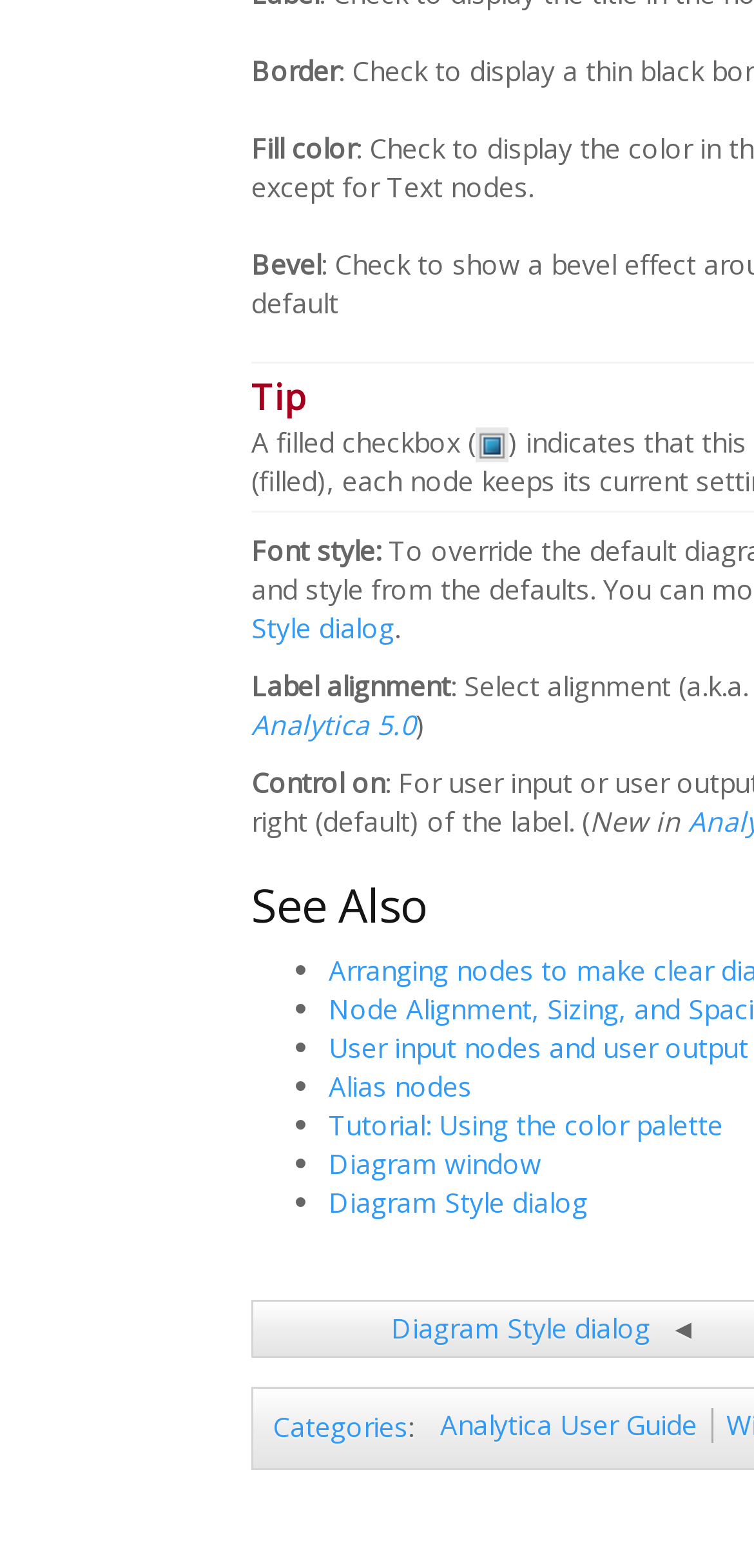What is the label alignment option?
Please look at the screenshot and answer using one word or phrase.

Label alignment